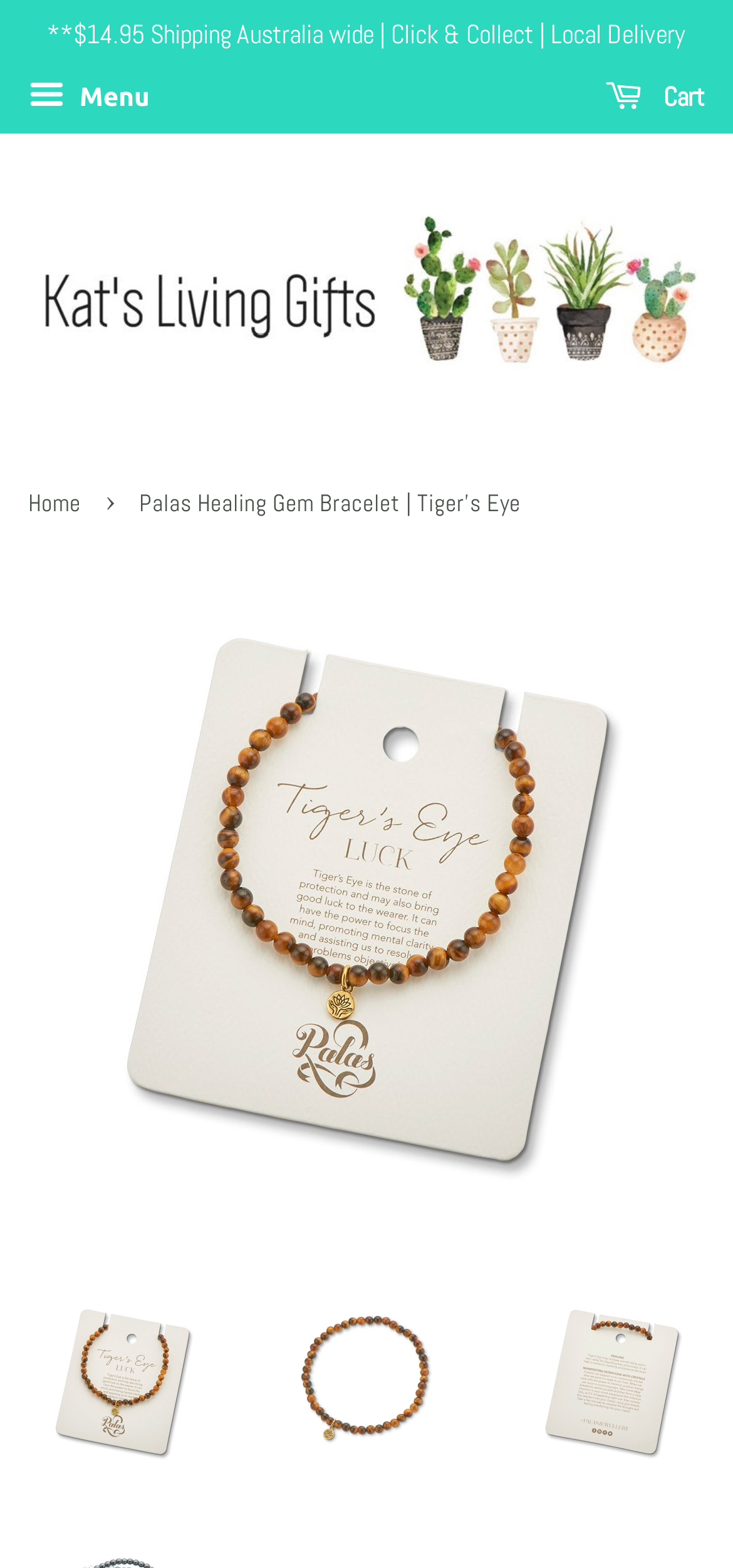How many navigation links are in the breadcrumbs?
Respond with a short answer, either a single word or a phrase, based on the image.

1